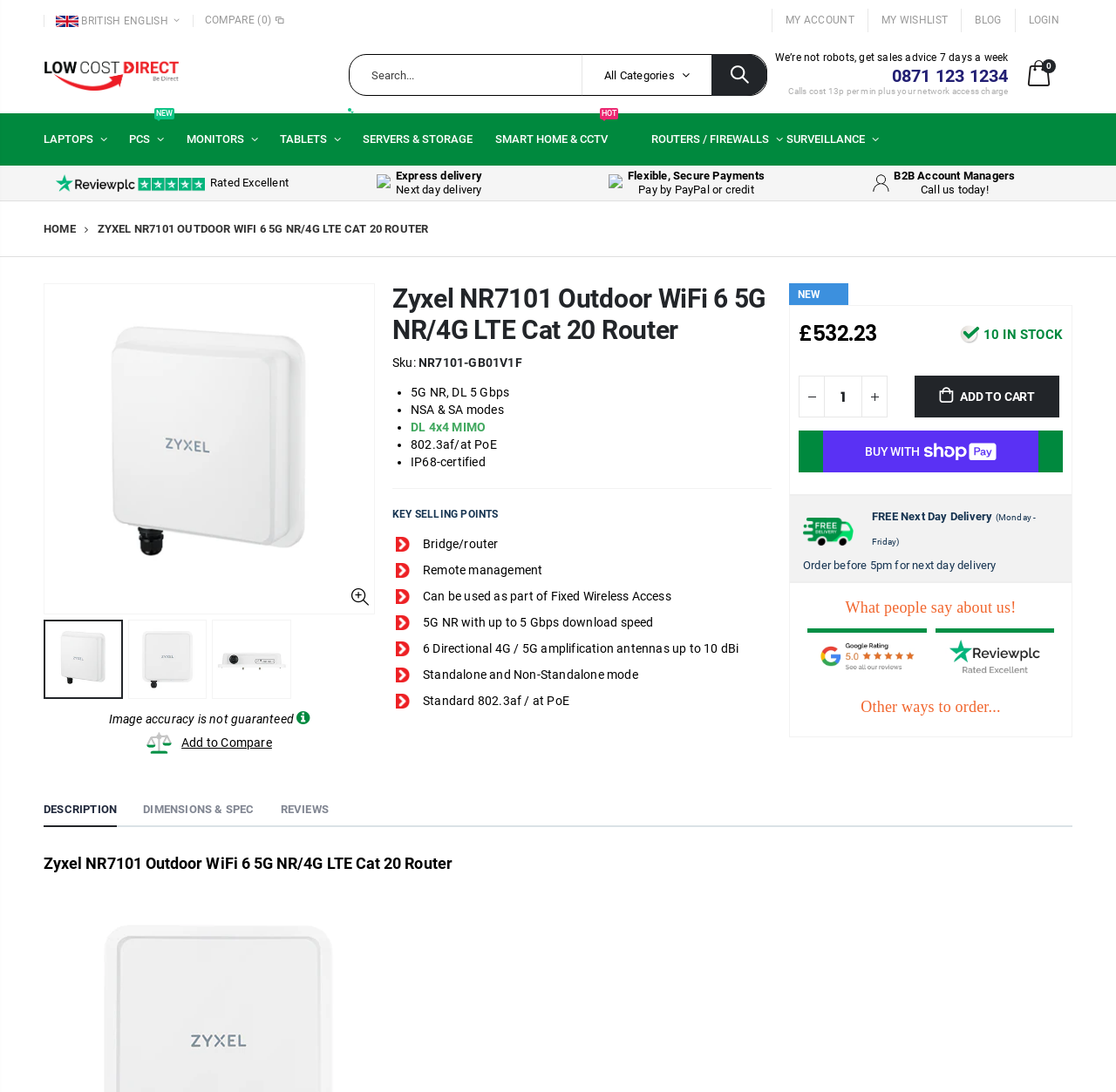Using the information in the image, could you please answer the following question in detail:
What is the PoE standard?

I found the PoE standard by looking at the list of features on the webpage, which includes '802.3af/at PoE'. This is the standard for Power over Ethernet used in the product.